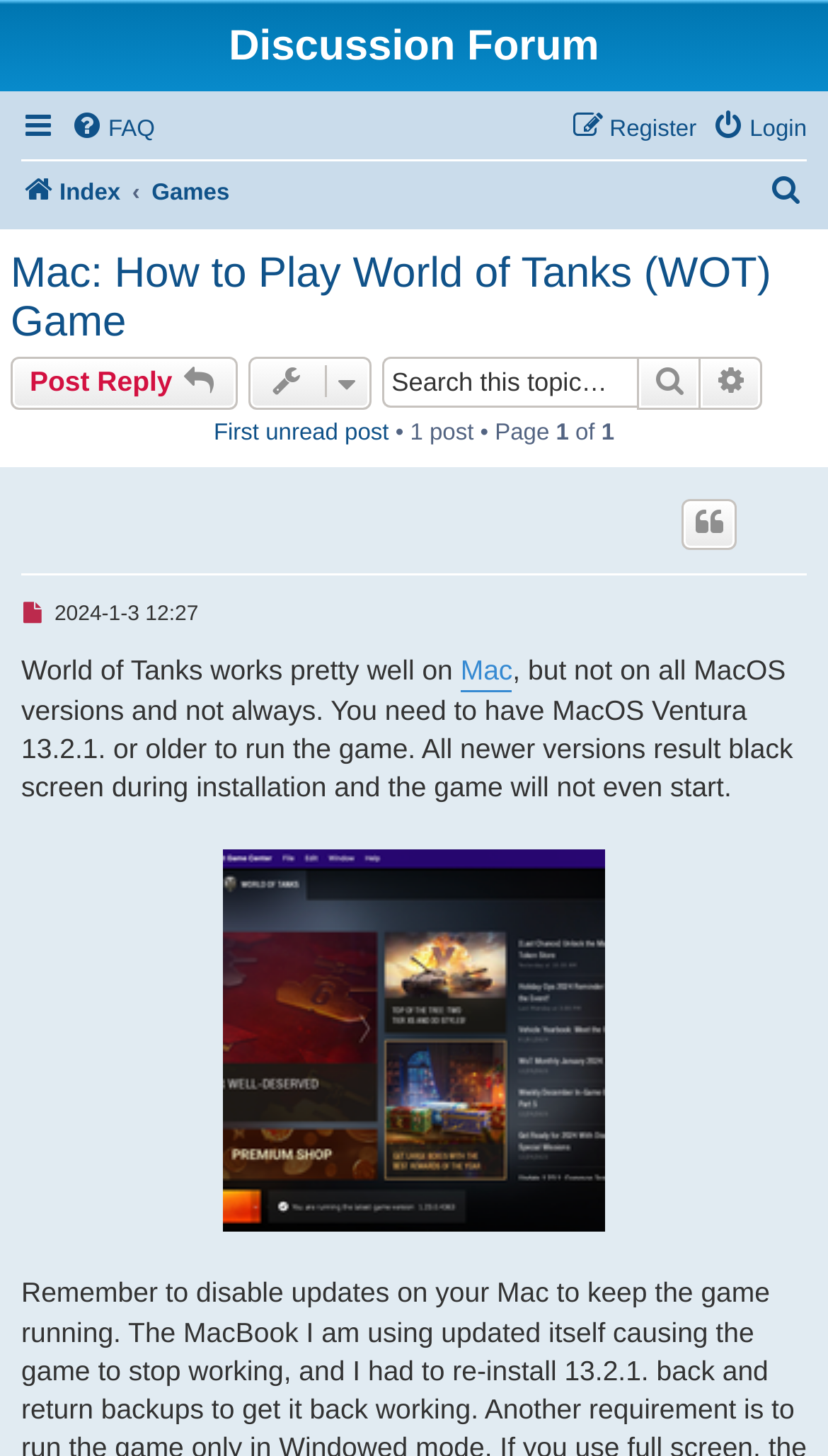Please determine the bounding box coordinates of the section I need to click to accomplish this instruction: "View the first unread post".

[0.258, 0.288, 0.47, 0.306]